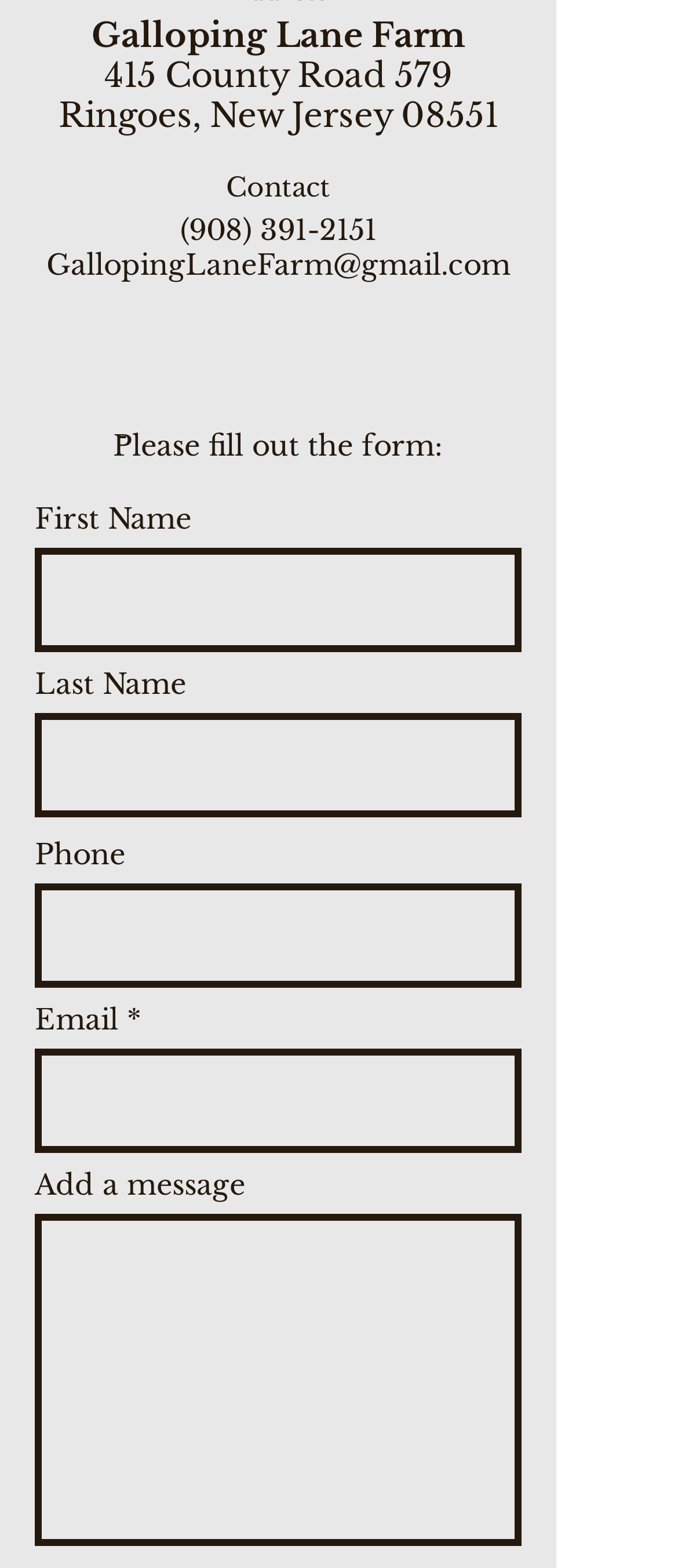How many text fields are in the contact form?
Kindly answer the question with as much detail as you can.

I counted the number of textbox elements in the contact form, which are First Name, Last Name, Phone, Email, and Add a message, totaling 5 text fields.